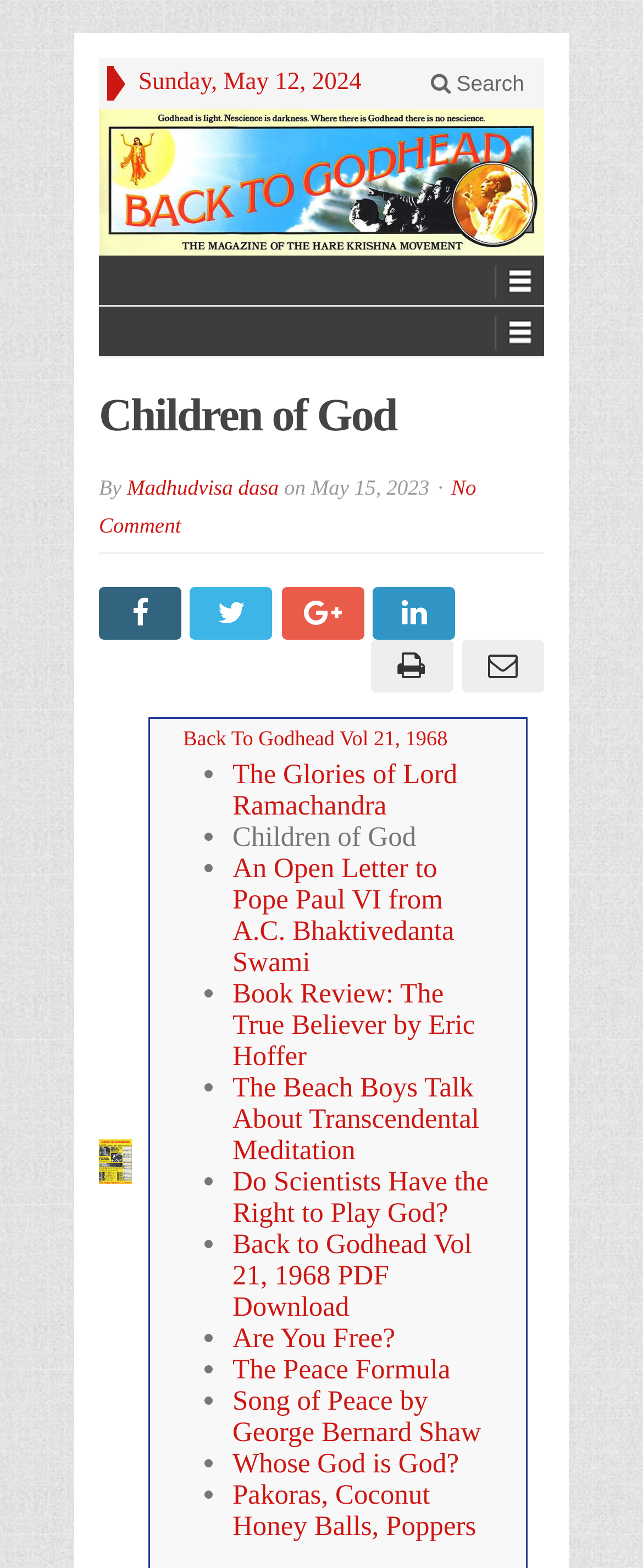Locate the bounding box coordinates of the clickable region necessary to complete the following instruction: "Download Back to Godhead Vol 21, 1968 PDF". Provide the coordinates in the format of four float numbers between 0 and 1, i.e., [left, top, right, bottom].

[0.362, 0.784, 0.734, 0.844]